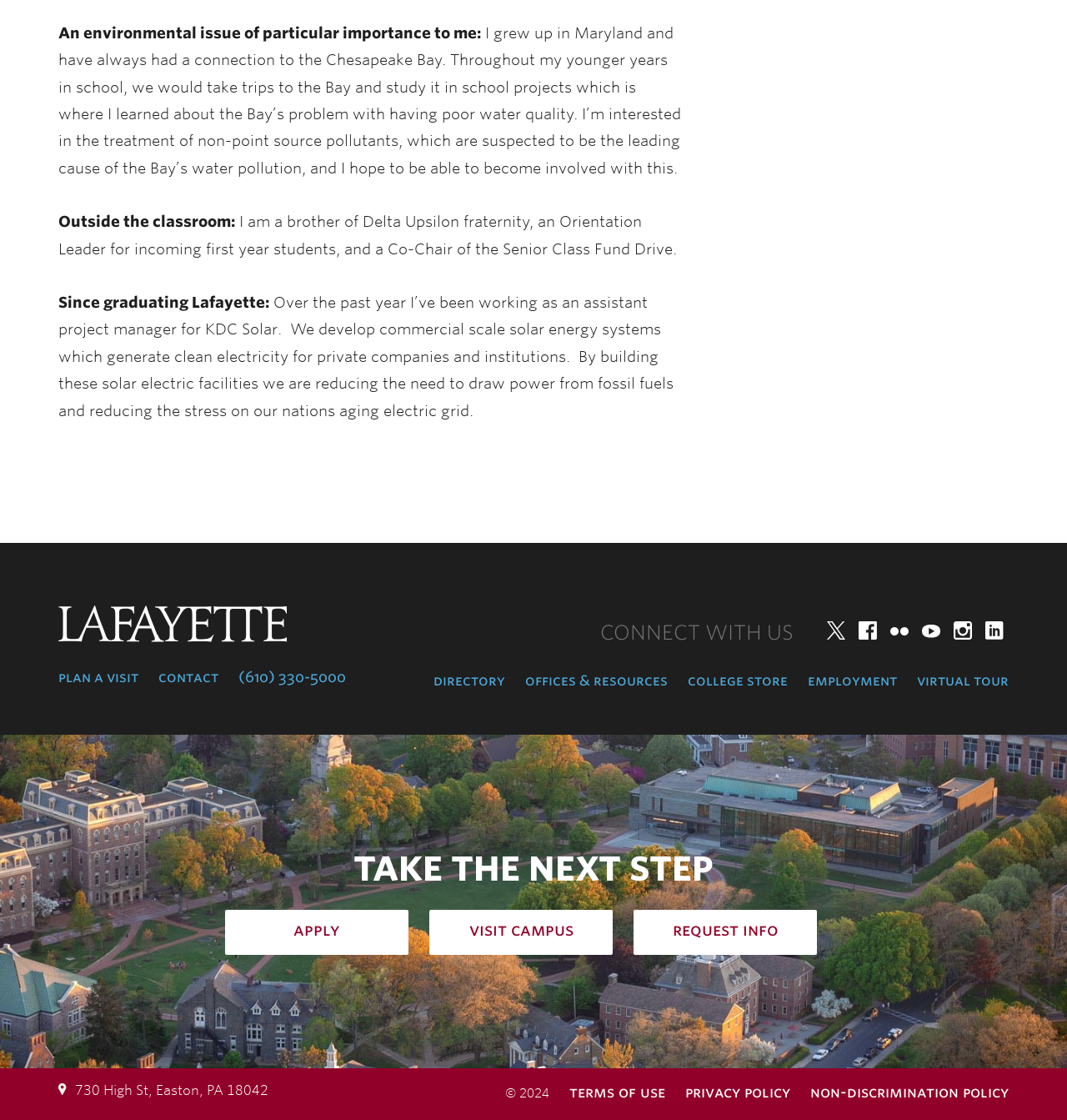Specify the bounding box coordinates of the element's region that should be clicked to achieve the following instruction: "plan a visit to the college". The bounding box coordinates consist of four float numbers between 0 and 1, in the format [left, top, right, bottom].

[0.055, 0.596, 0.13, 0.614]